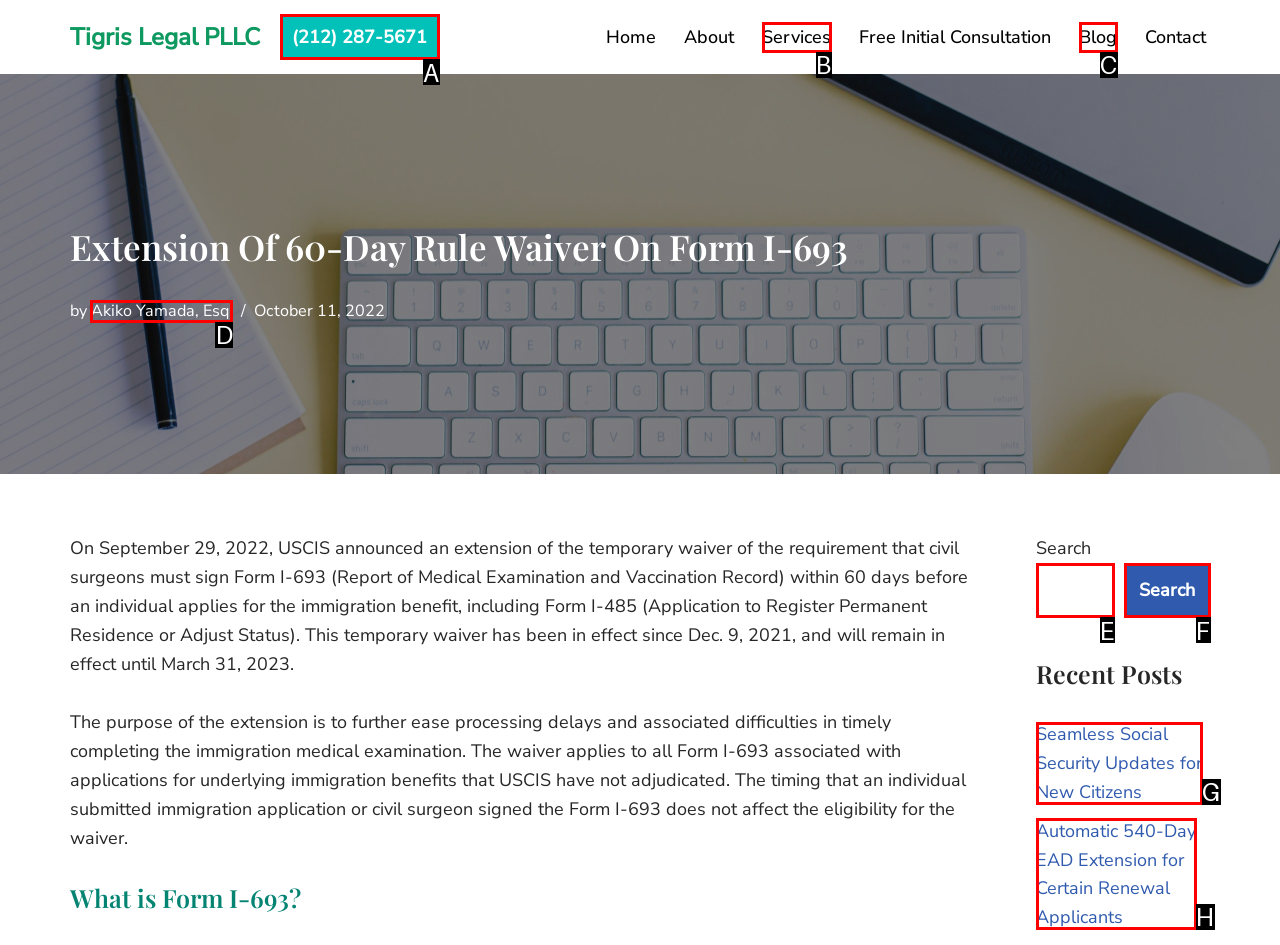For the task "Learn more about the author Akiko Yamada, Esq.", which option's letter should you click? Answer with the letter only.

D